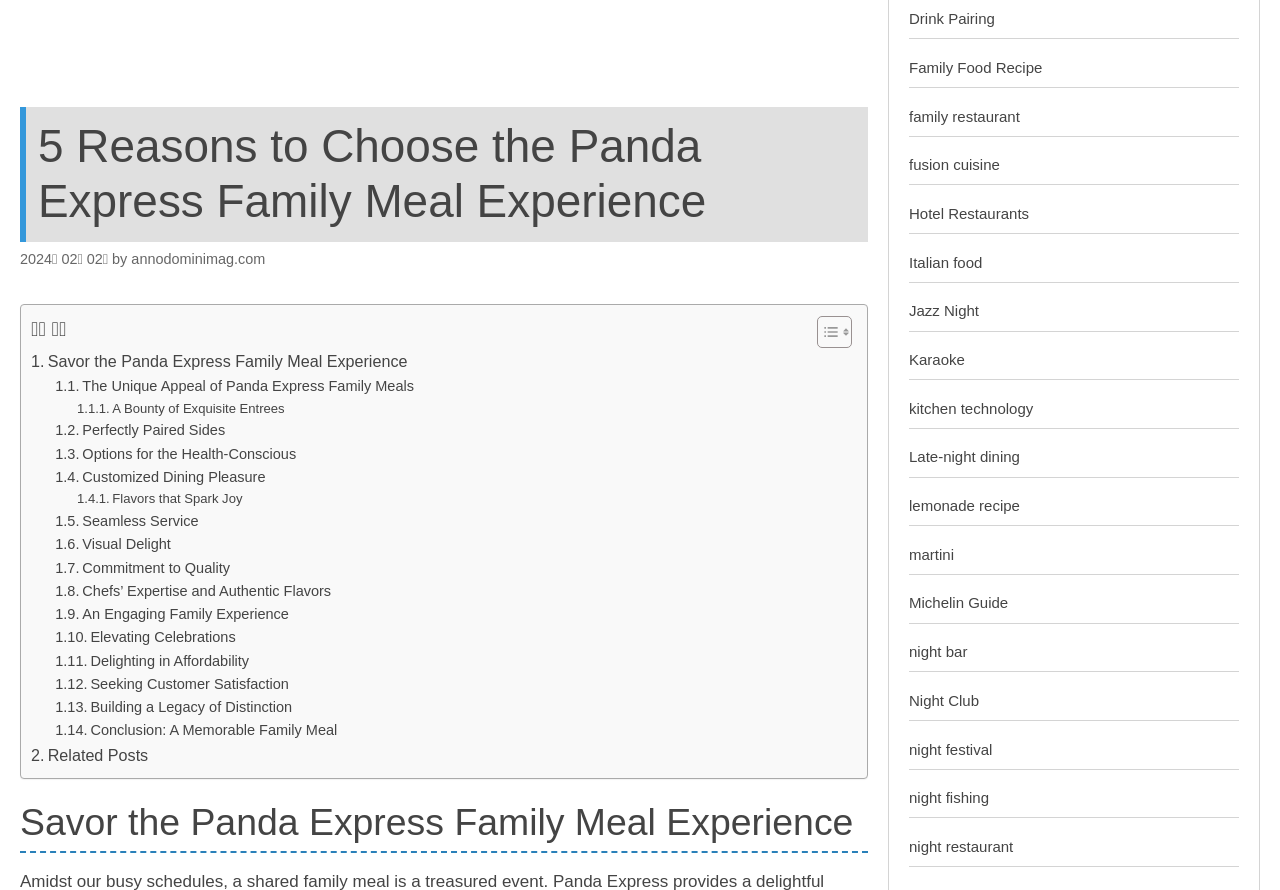Determine the bounding box coordinates for the HTML element mentioned in the following description: "Family Food Recipe". The coordinates should be a list of four floats ranging from 0 to 1, represented as [left, top, right, bottom].

[0.71, 0.066, 0.814, 0.085]